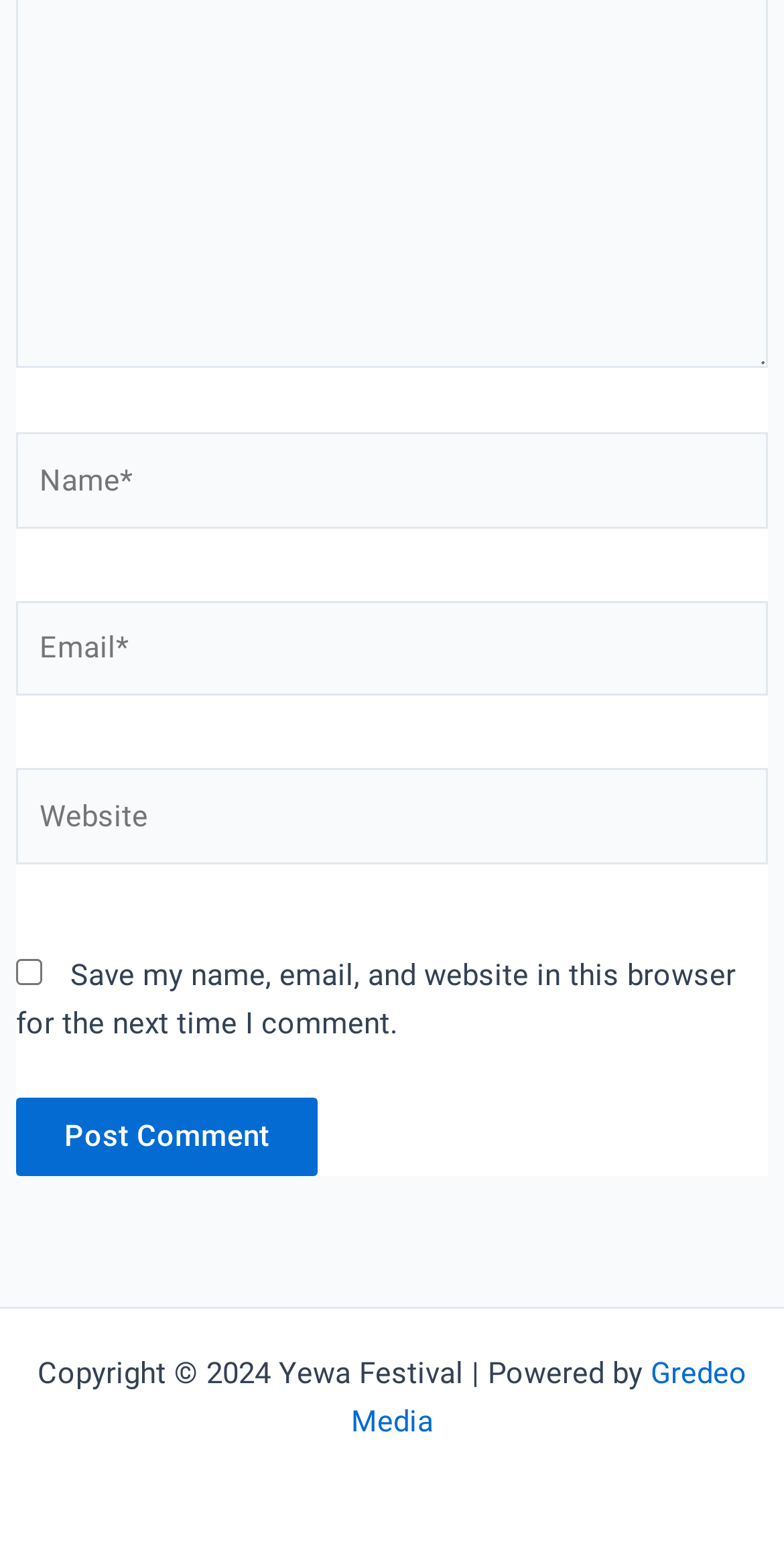Use one word or a short phrase to answer the question provided: 
How many textboxes are required?

2